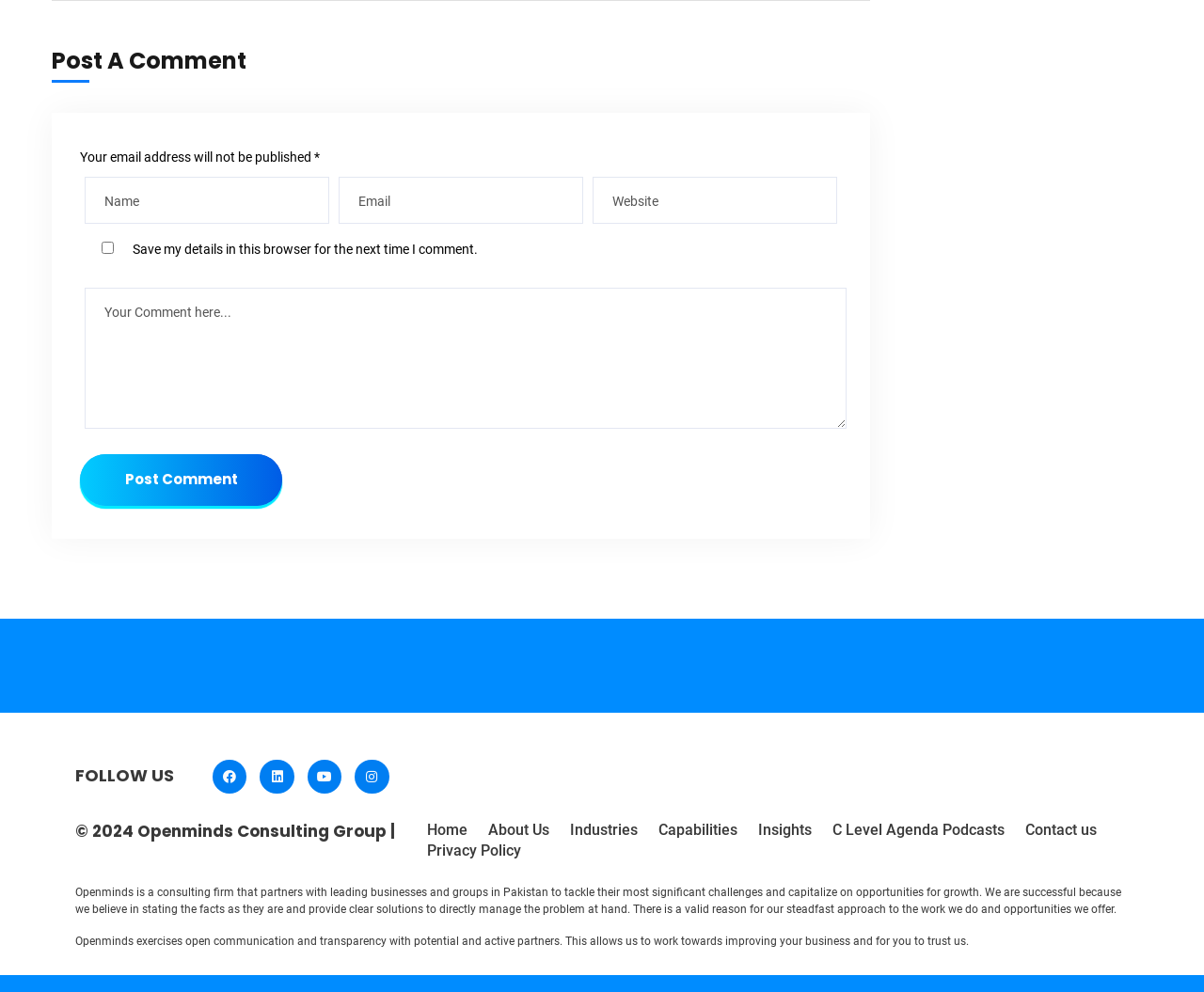What is the relationship between Openminds and its partners?
Provide a detailed answer to the question, using the image to inform your response.

The webpage states that Openminds exercises open communication and transparency with potential and active partners, indicating a relationship built on trust and open dialogue.